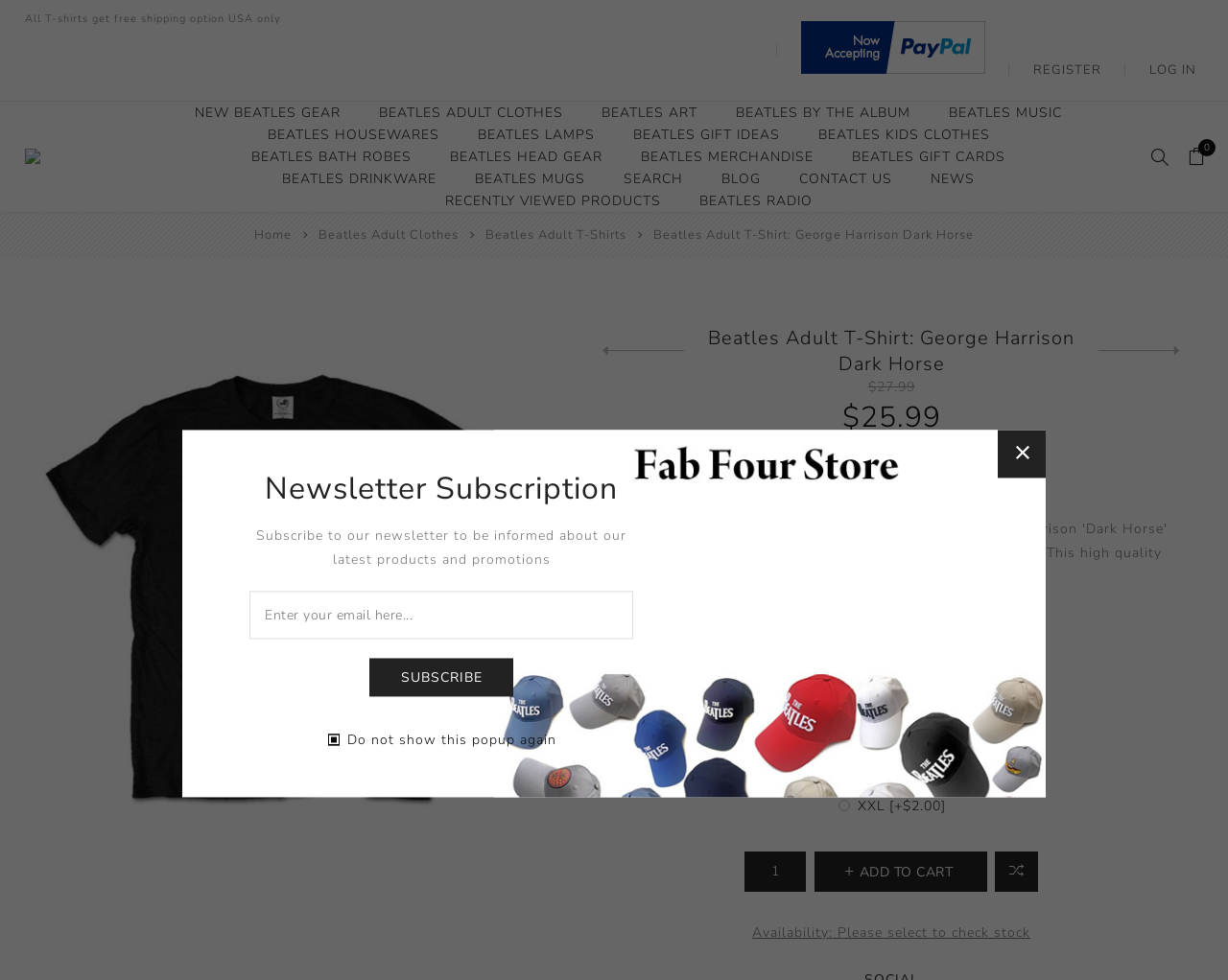What is the alternative to adding the product to the cart?
Examine the screenshot and reply with a single word or phrase.

Adding to compare list